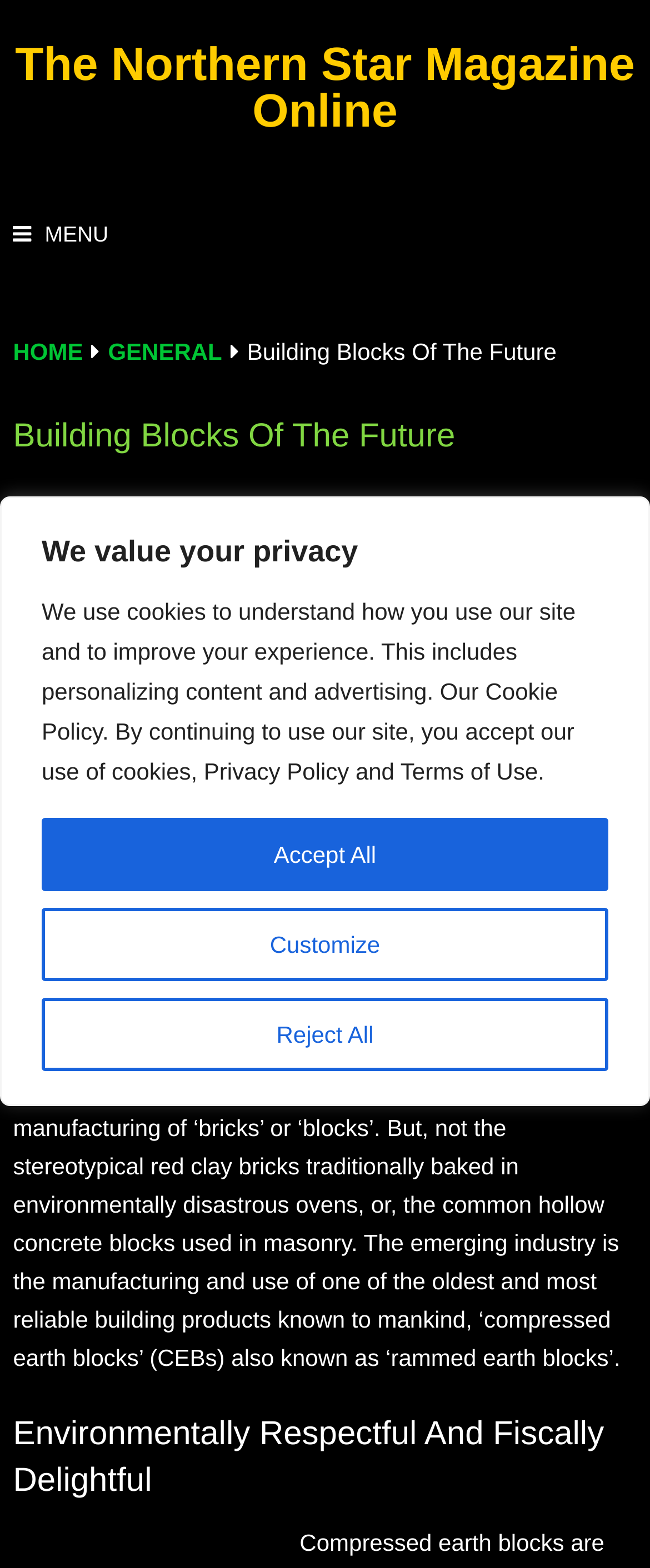Can you find the bounding box coordinates for the element that needs to be clicked to execute this instruction: "go to The Northern Star Magazine Online"? The coordinates should be given as four float numbers between 0 and 1, i.e., [left, top, right, bottom].

[0.02, 0.027, 0.98, 0.086]